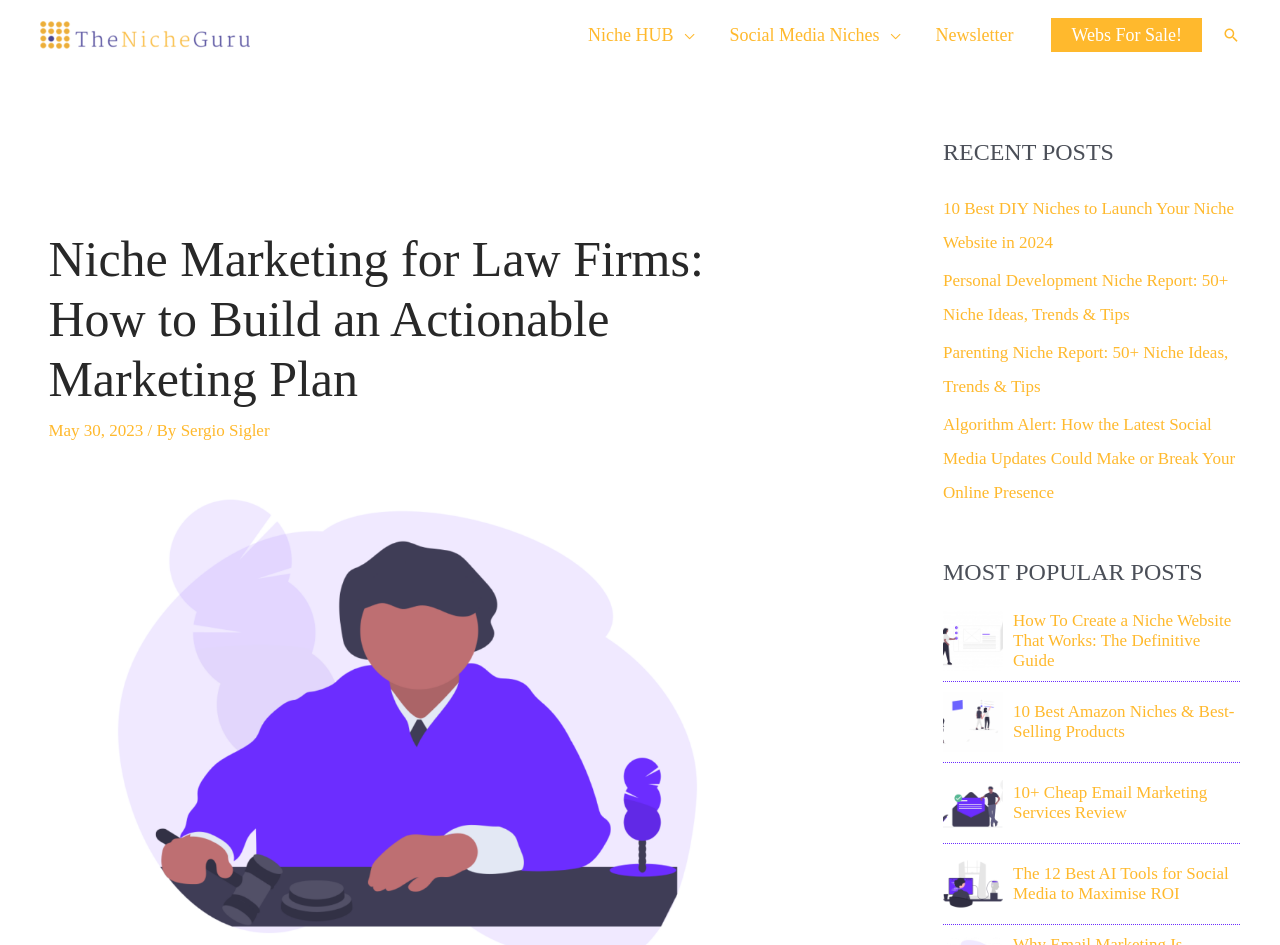Determine the bounding box coordinates of the region I should click to achieve the following instruction: "View the newsletter". Ensure the bounding box coordinates are four float numbers between 0 and 1, i.e., [left, top, right, bottom].

[0.717, 0.0, 0.806, 0.074]